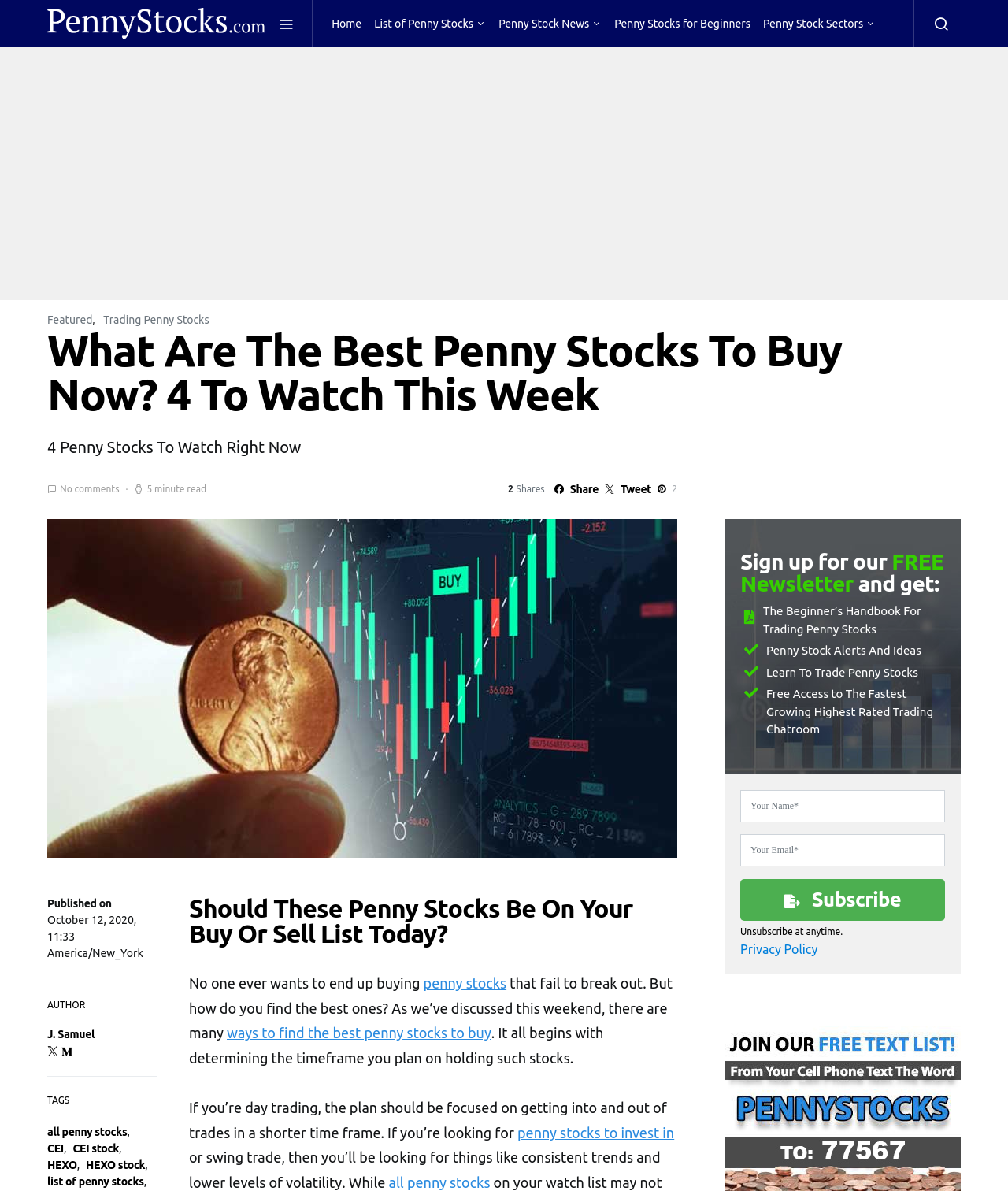What is the topic of the article?
Answer the question with as much detail as possible.

The topic of the article can be determined by reading the heading 'What Are The Best Penny Stocks To Buy Now? 4 To Watch This Week' and the subheadings, which all relate to penny stocks.